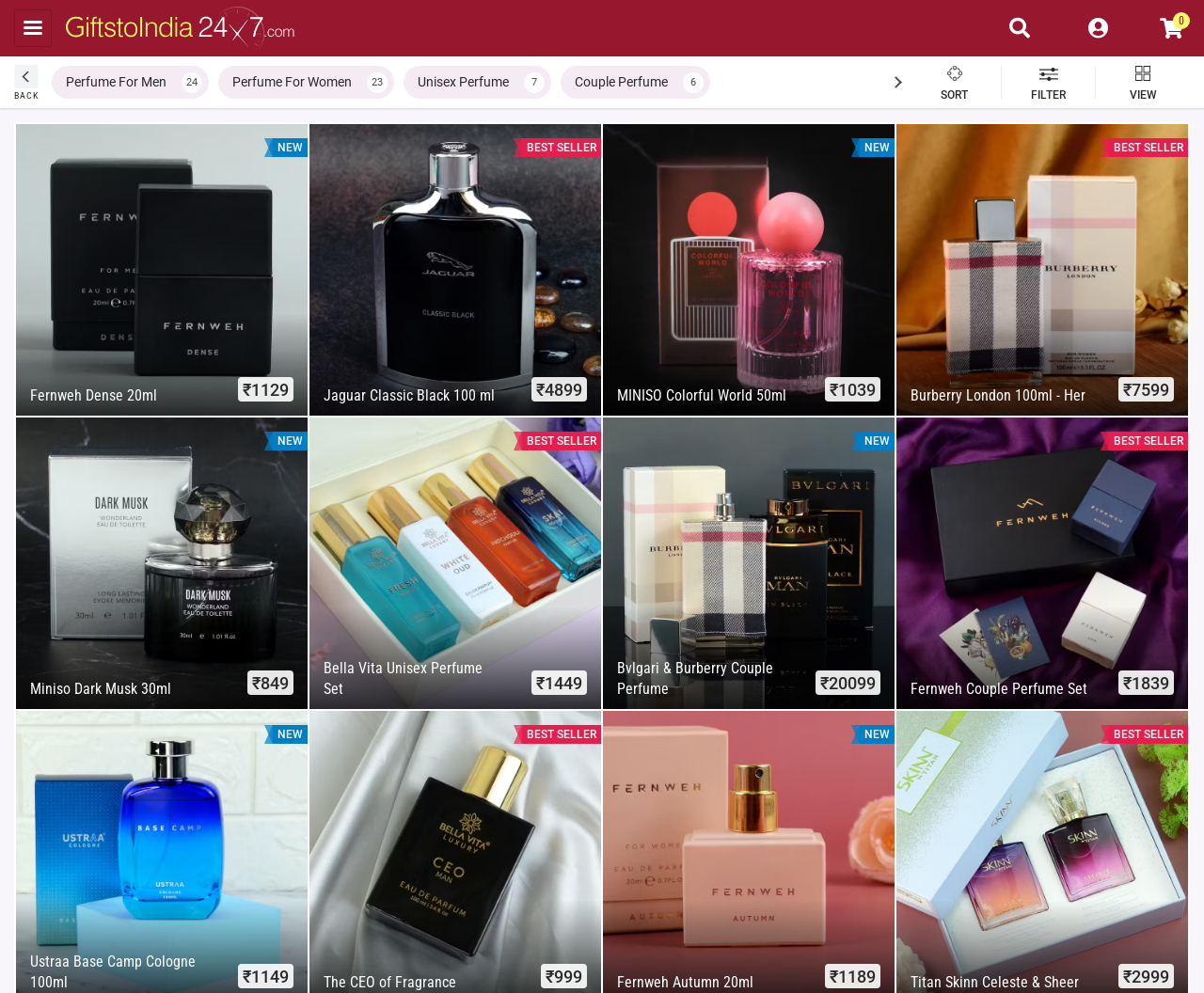Explain in detail what you observe on this webpage.

This webpage appears to be an online store selling perfumes, with a focus on gifts for weddings in India. At the top, there is a search bar and a login button, along with a link to the website's homepage and a "BACK" button. Below this, there are three categories of perfumes: "Perfume For Men", "Perfume For Women", and "Unisex Perfume", each with a corresponding number of products.

The main content of the page is a grid of perfume products, each with an image, a name, and a price. The products are arranged in a series of rows, with multiple products per row. Each product has a "NEW" or "BEST SELLER" label, indicating its status. The prices of the perfumes range from ₹1129 to ₹20099.

At the bottom of the page, there are navigation buttons, including "Next" and "SORT", "FILTER", and "VIEW" options. The page also has a prominent header with the website's name, "GiftstoIndia24x7.com", and a button to send perfumes to India as wedding gifts.